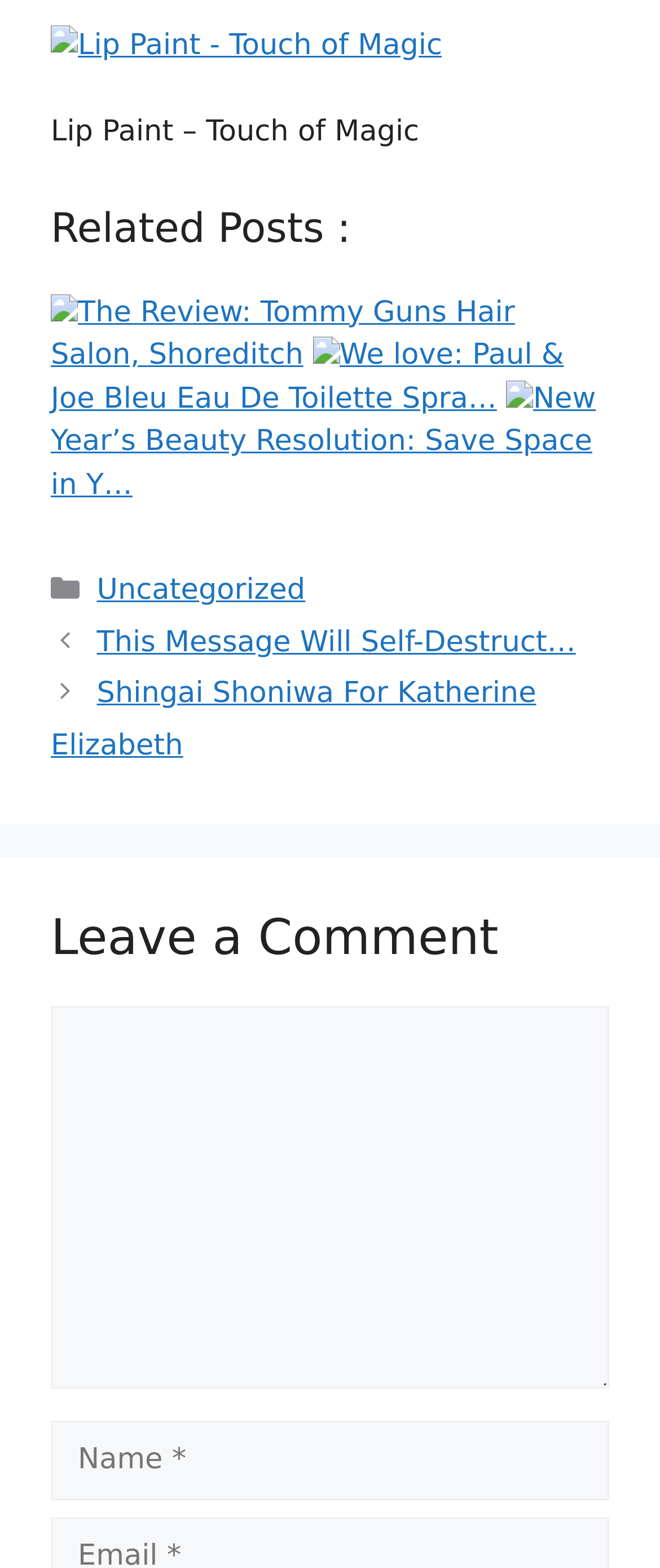Kindly determine the bounding box coordinates for the clickable area to achieve the given instruction: "Click on the 'Related Posts' heading".

[0.077, 0.126, 0.923, 0.165]